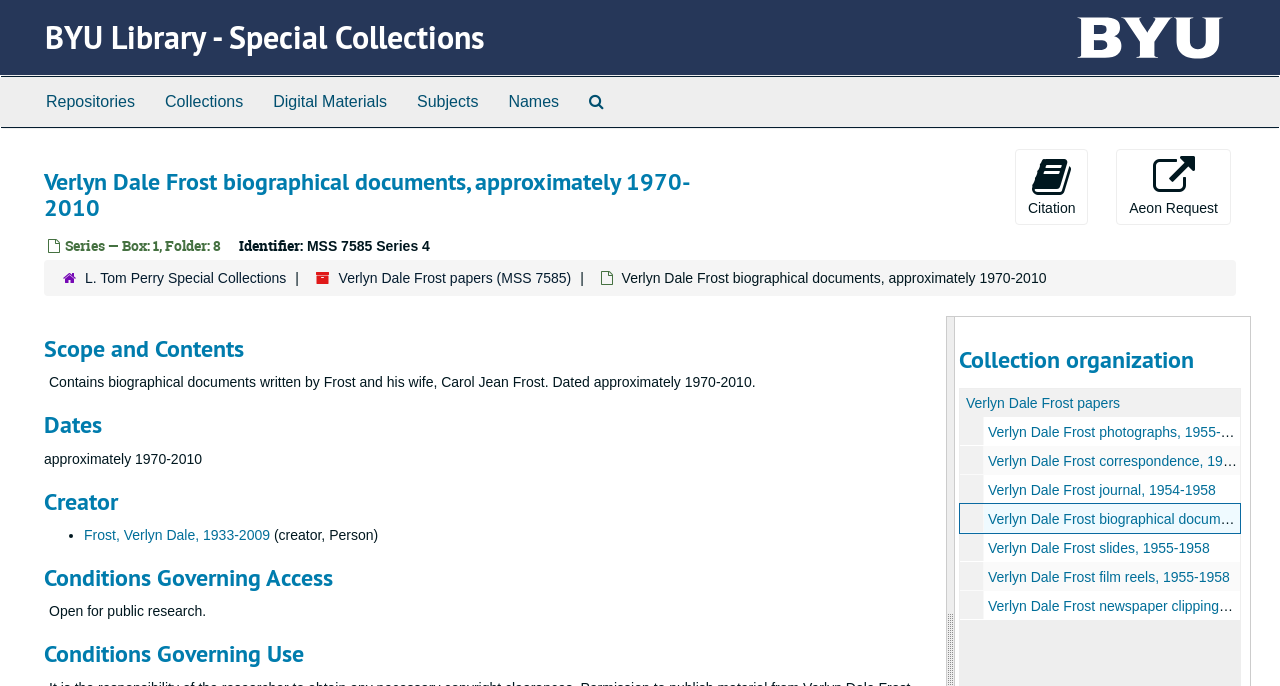From the webpage screenshot, identify the region described by Digital Materials. Provide the bounding box coordinates as (top-left x, top-left y, bottom-right x, bottom-right y), with each value being a floating point number between 0 and 1.

[0.202, 0.112, 0.314, 0.185]